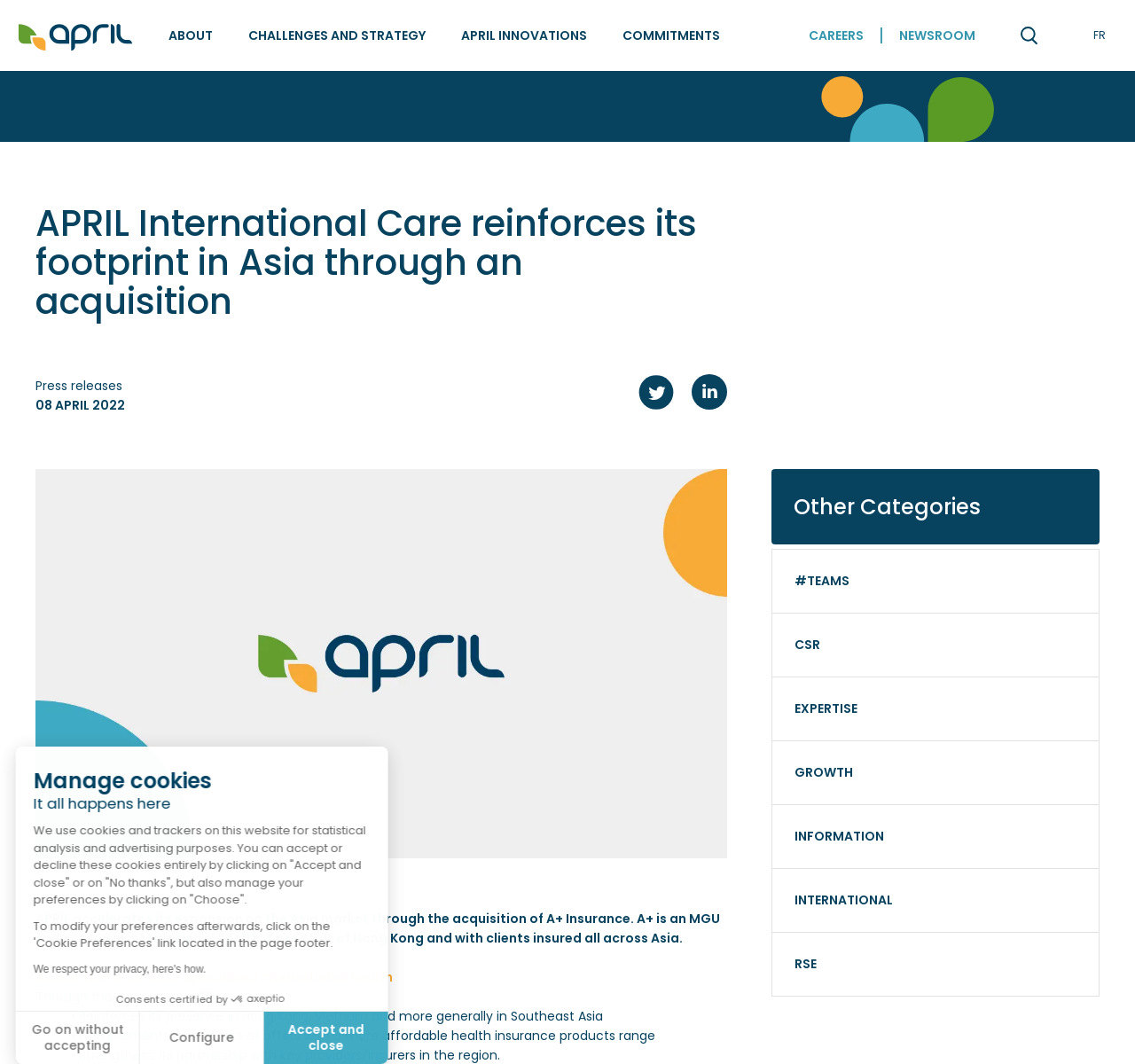Please locate the bounding box coordinates of the element that needs to be clicked to achieve the following instruction: "Learn more about APRIL's commitments". The coordinates should be four float numbers between 0 and 1, i.e., [left, top, right, bottom].

[0.548, 0.017, 0.634, 0.05]